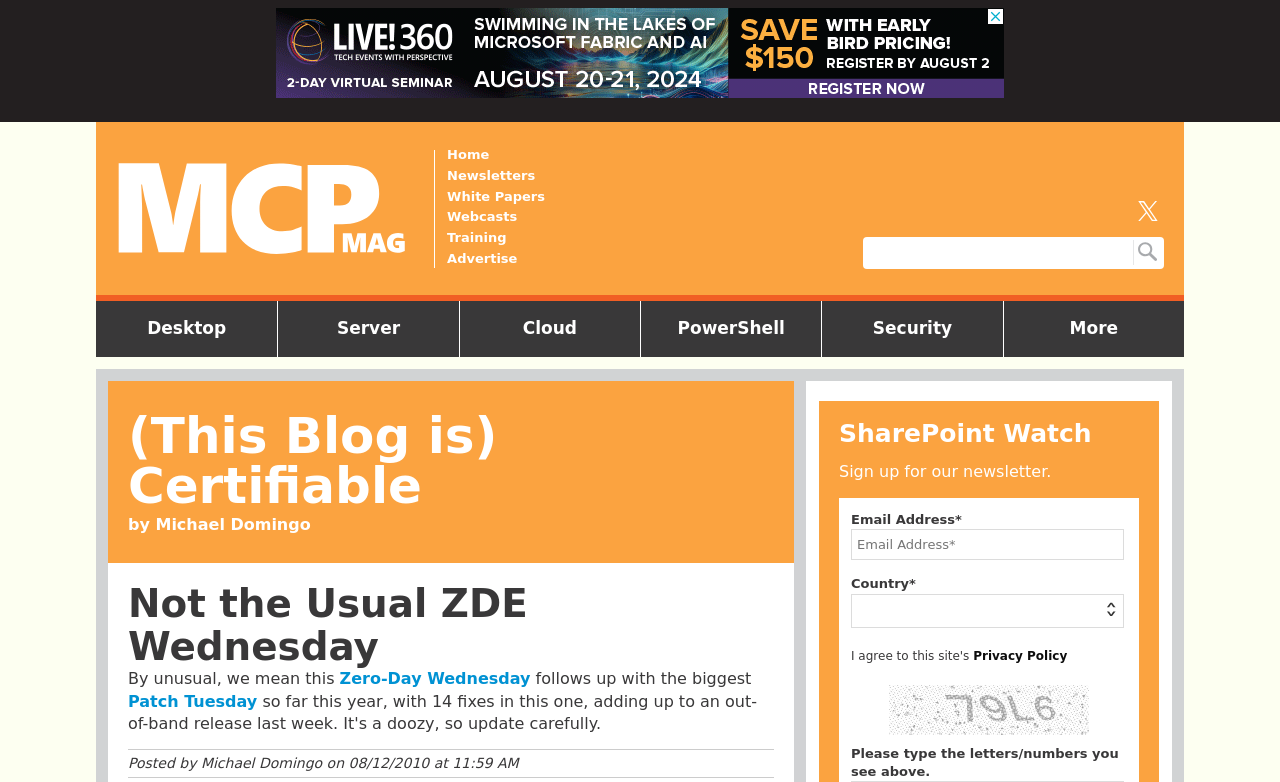Please identify the bounding box coordinates of the clickable area that will fulfill the following instruction: "Go to MCPmag Home Page". The coordinates should be in the format of four float numbers between 0 and 1, i.e., [left, top, right, bottom].

[0.091, 0.192, 0.32, 0.354]